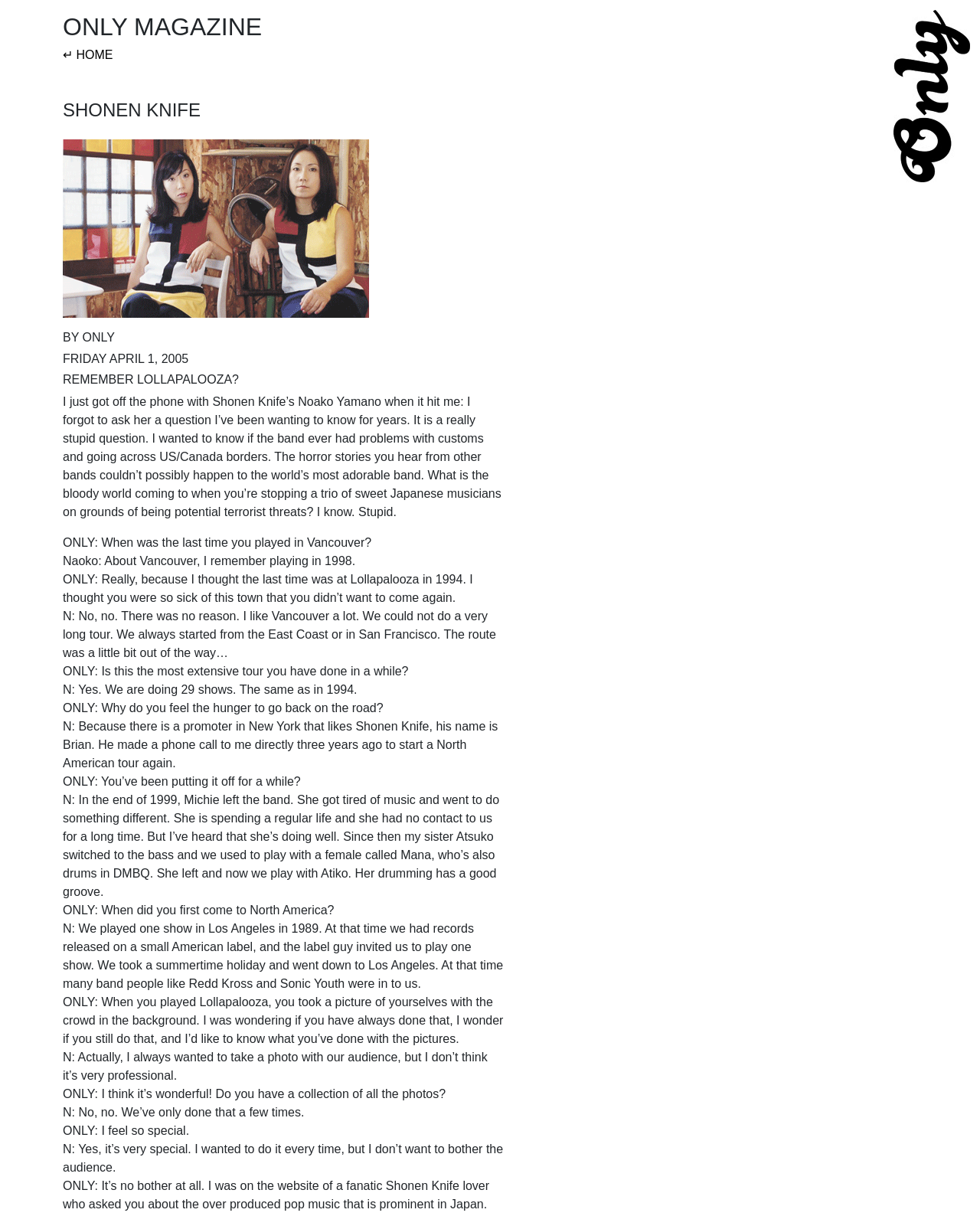What is the topic of the article?
Give a detailed explanation using the information visible in the image.

The topic of the article can be inferred from the heading element 'SHONEN KNIFE' and the image of Shonen Knife, which suggests that the article is about the Japanese rock band Shonen Knife.